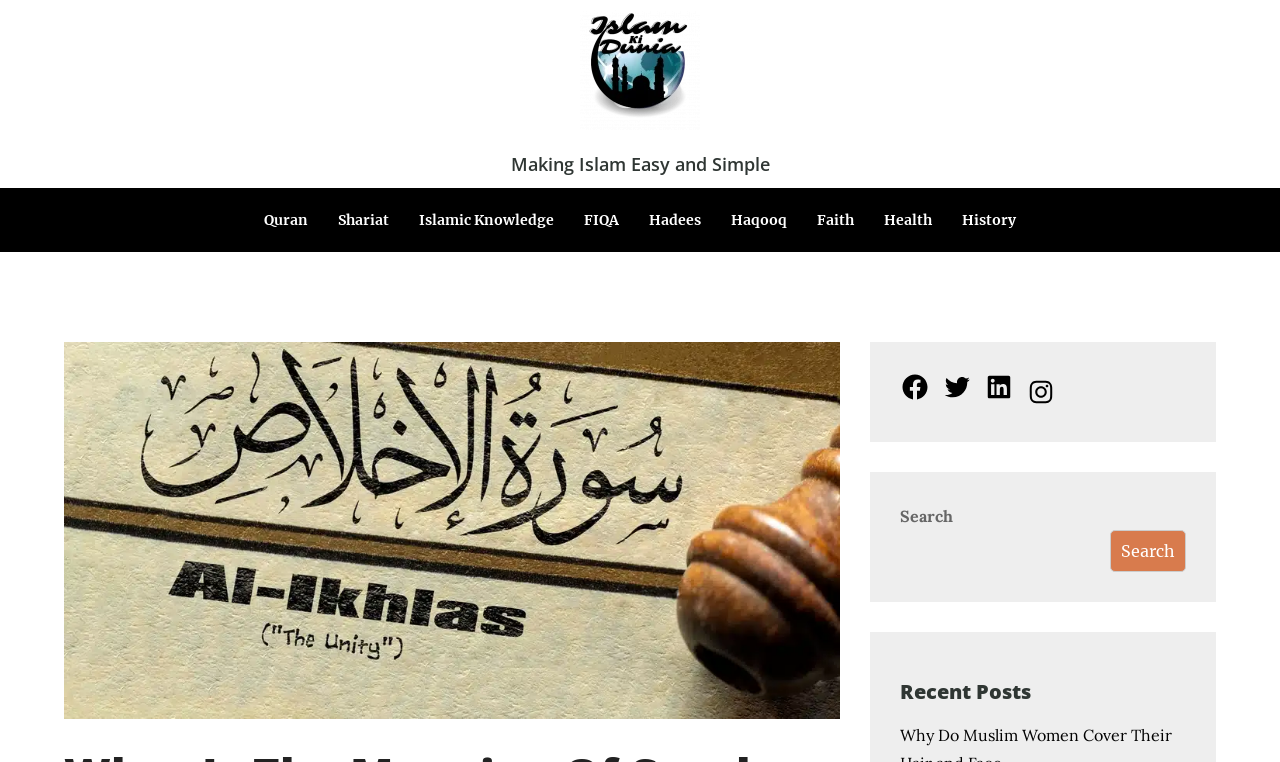What are the categories of Islamic knowledge available?
Ensure your answer is thorough and detailed.

The categories of Islamic knowledge available can be determined by looking at the links at the top of the webpage, which include Quran, Shariat, Islamic Knowledge, Fiqah, Hadees, Haqooq, Faith, Health, and History.